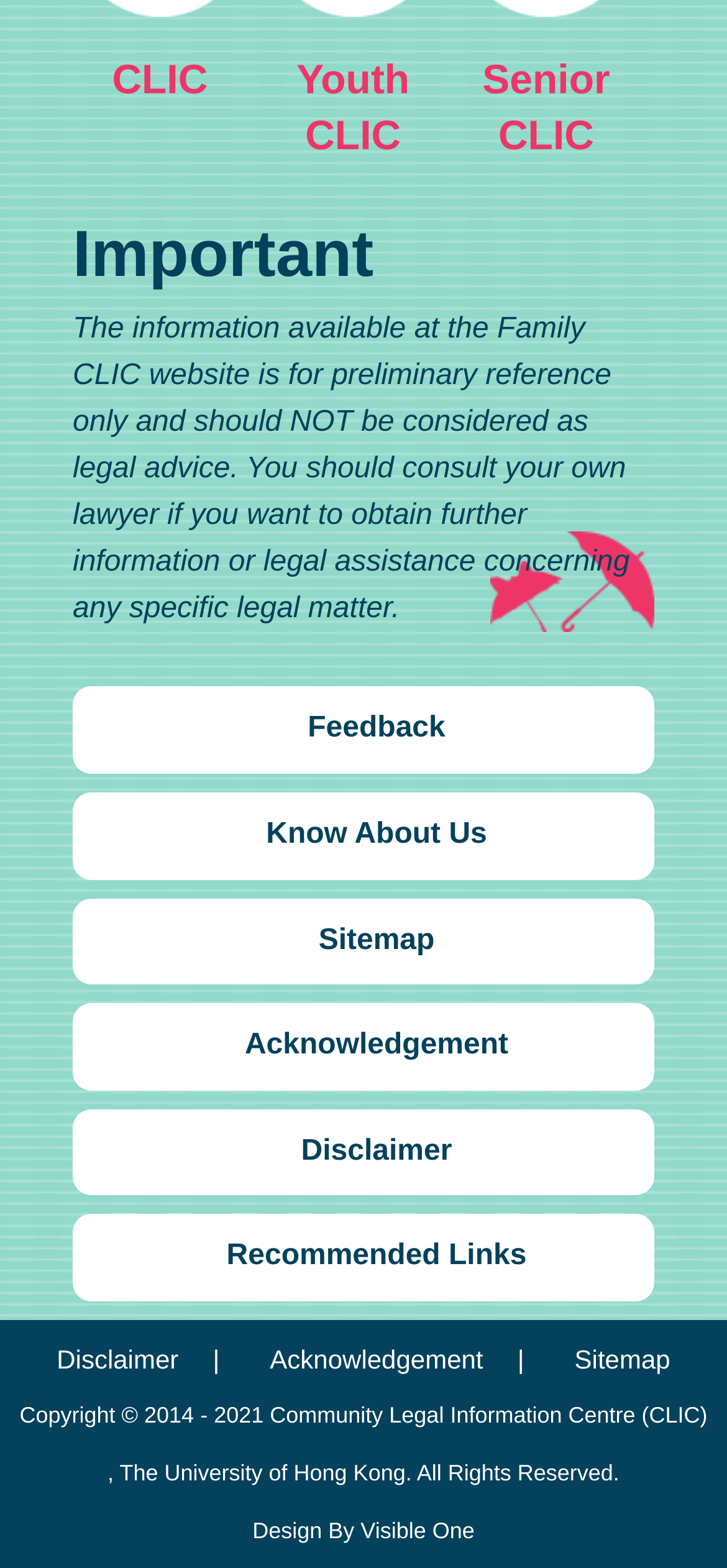What is the purpose of the Family CLIC website?
Please give a detailed and elaborate answer to the question based on the image.

The purpose of the Family CLIC website is for preliminary reference only, as stated in the StaticText element with the text 'The information available at the Family CLIC website is for preliminary reference only and should NOT be considered as legal advice.'